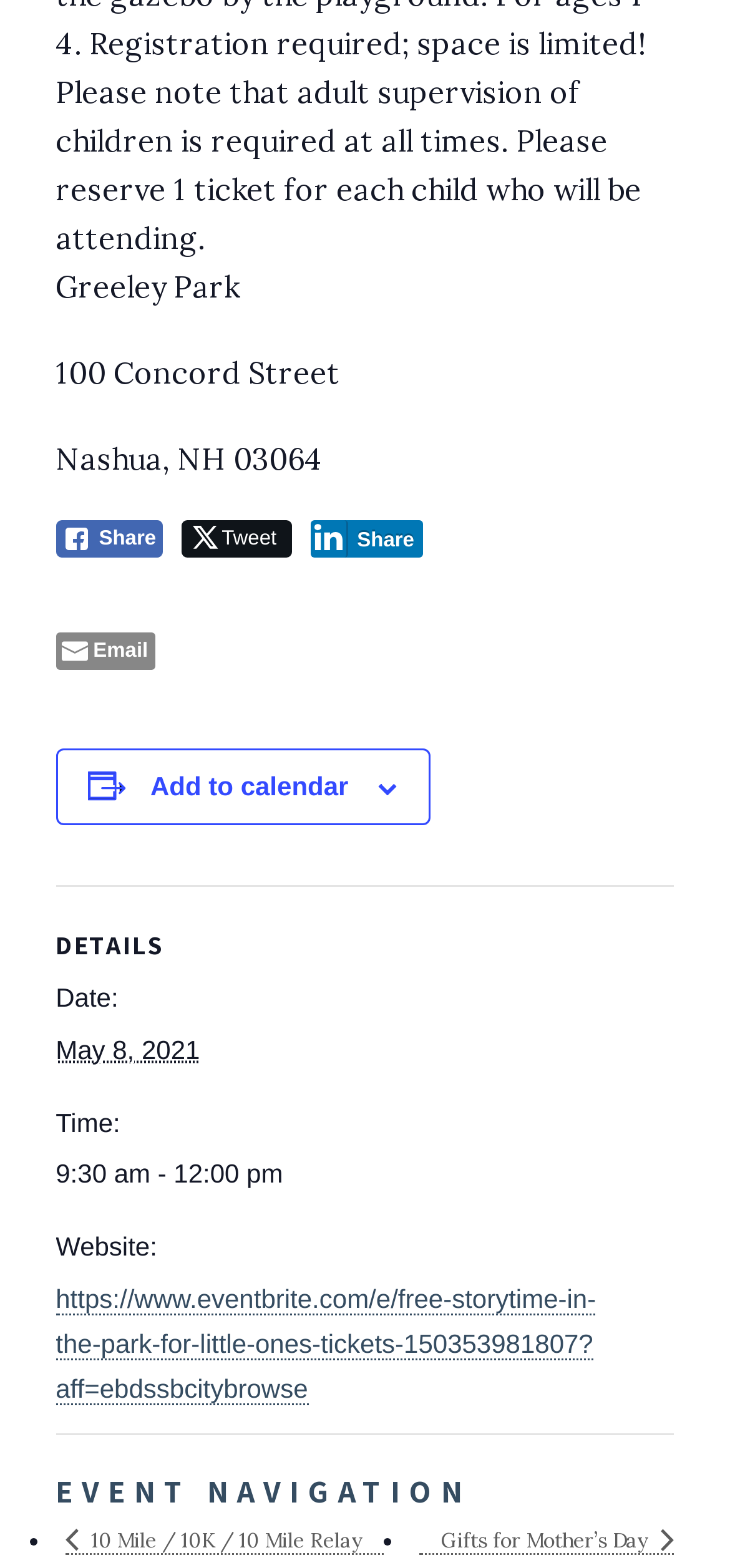What is the website URL for the event?
Examine the image and provide an in-depth answer to the question.

I found the website URL by looking at the link element in the description list detail section, which displays the URL.